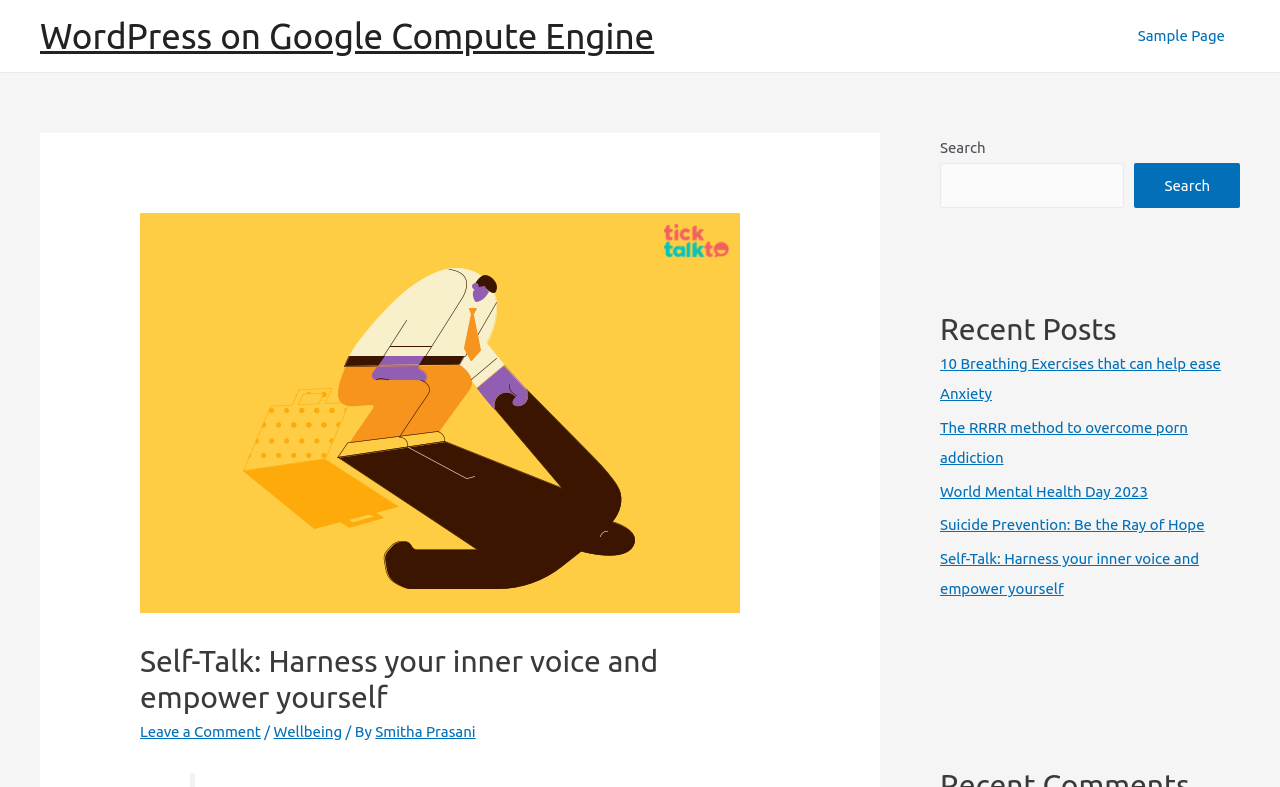Please determine the bounding box coordinates of the element to click on in order to accomplish the following task: "Click on the 'Best cookware' link". Ensure the coordinates are four float numbers ranging from 0 to 1, i.e., [left, top, right, bottom].

None